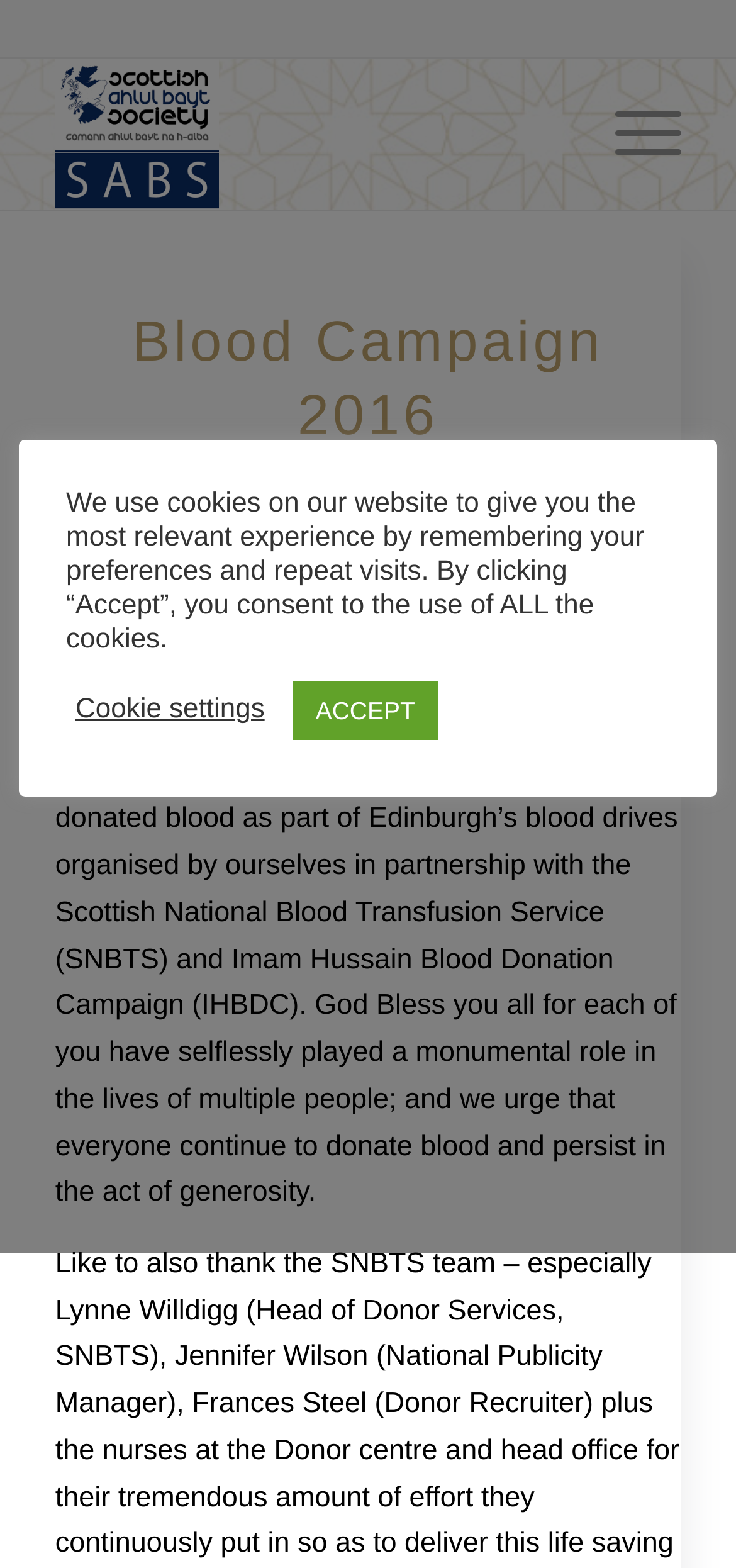Respond to the question below with a single word or phrase:
What is the name of the organization?

SABS